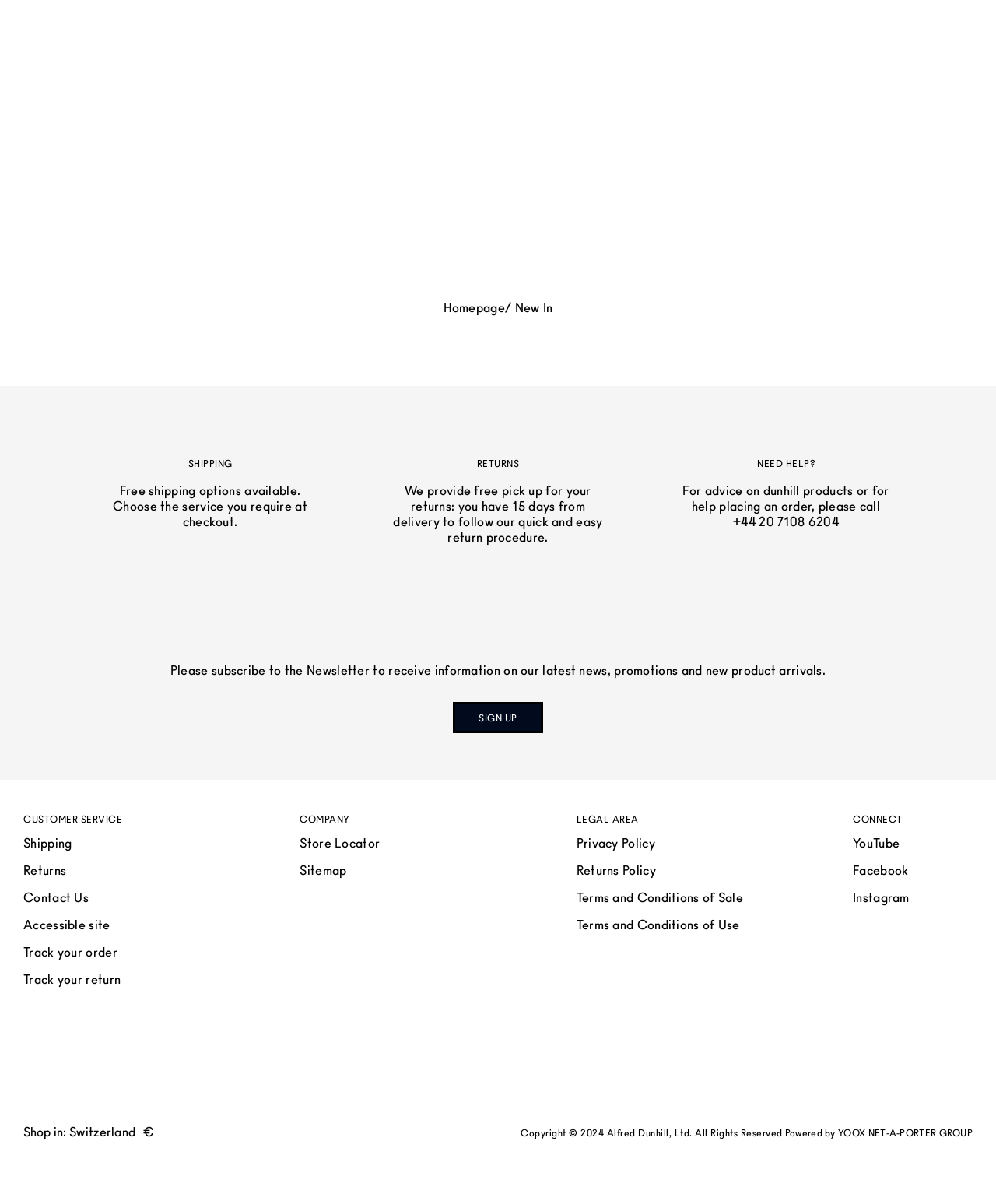Locate the bounding box coordinates of the clickable part needed for the task: "Click on the 'Store Locator' link".

[0.301, 0.695, 0.381, 0.706]